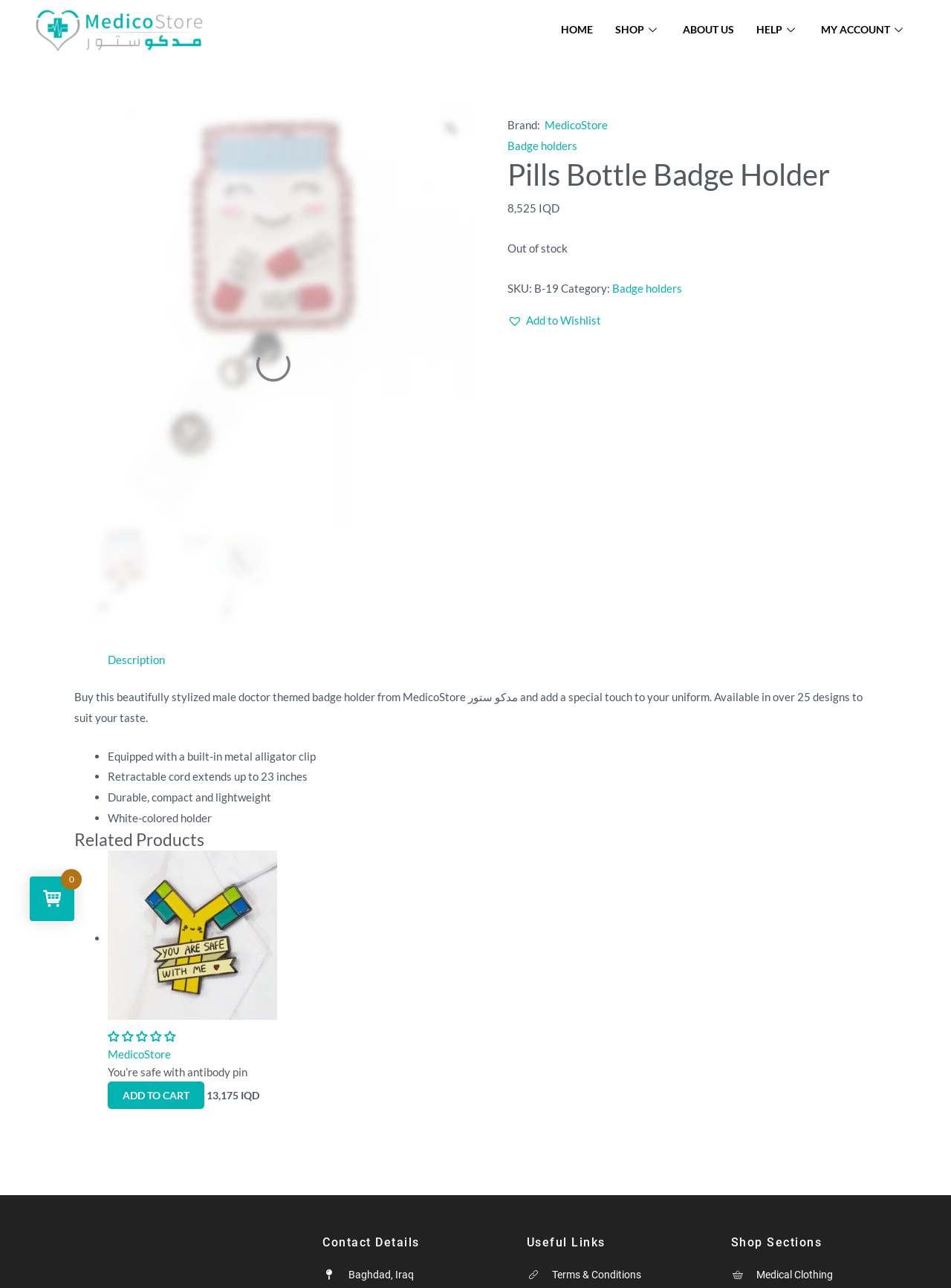Write an elaborate caption that captures the essence of the webpage.

This webpage is about a product, specifically a badge holder, sold by MedicoStore. At the top left corner, there is a horizontal logo of MedicoStore, accompanied by a navigation menu with links to HOME, SHOP, ABOUT US, and MY ACCOUNT. On the top right corner, there is a HELP link and a search icon.

The main content of the page is divided into sections. The first section displays a product image on the left and product information on the right. The product information includes the brand name, product name, price, and availability. Below the product information, there are links to add the product to a wishlist and a tab list with a description tab selected by default.

The description tab contains a detailed product description, which mentions that the badge holder is beautifully stylized, available in over 25 designs, and has features such as a built-in metal alligator clip, retractable cord, and durable construction.

Below the description tab, there is a section titled "Related Products" that displays a list of related products with images, names, and prices. Each related product has a link to its own page and a rating system.

At the bottom of the page, there are three sections: Contact Details, Useful Links, and Shop Sections. The Contact Details section displays the store's location in Baghdad, Iraq. The Useful Links section has links to Terms & Conditions and other useful pages. The Shop Sections section has links to different categories of products, such as Medical Clothing.